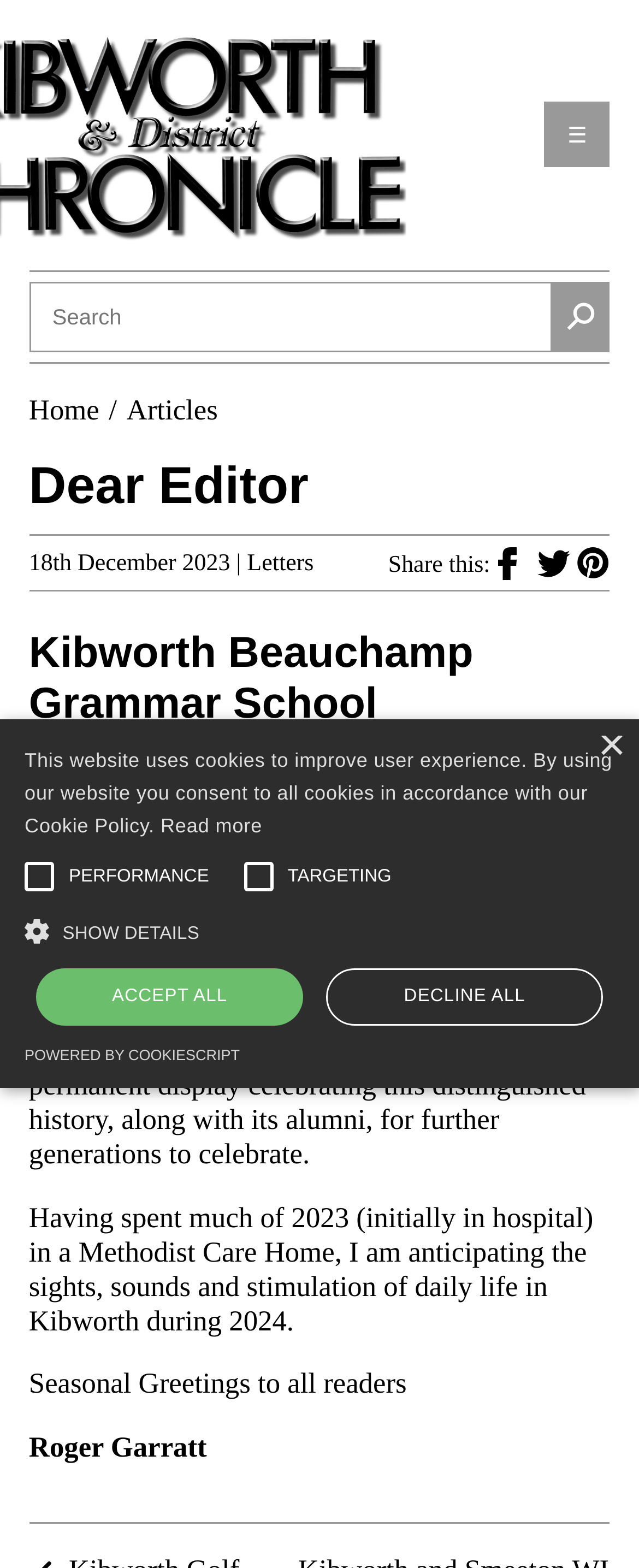Identify the bounding box of the UI element that matches this description: "Advertise With Us".

[0.09, 0.377, 0.449, 0.398]